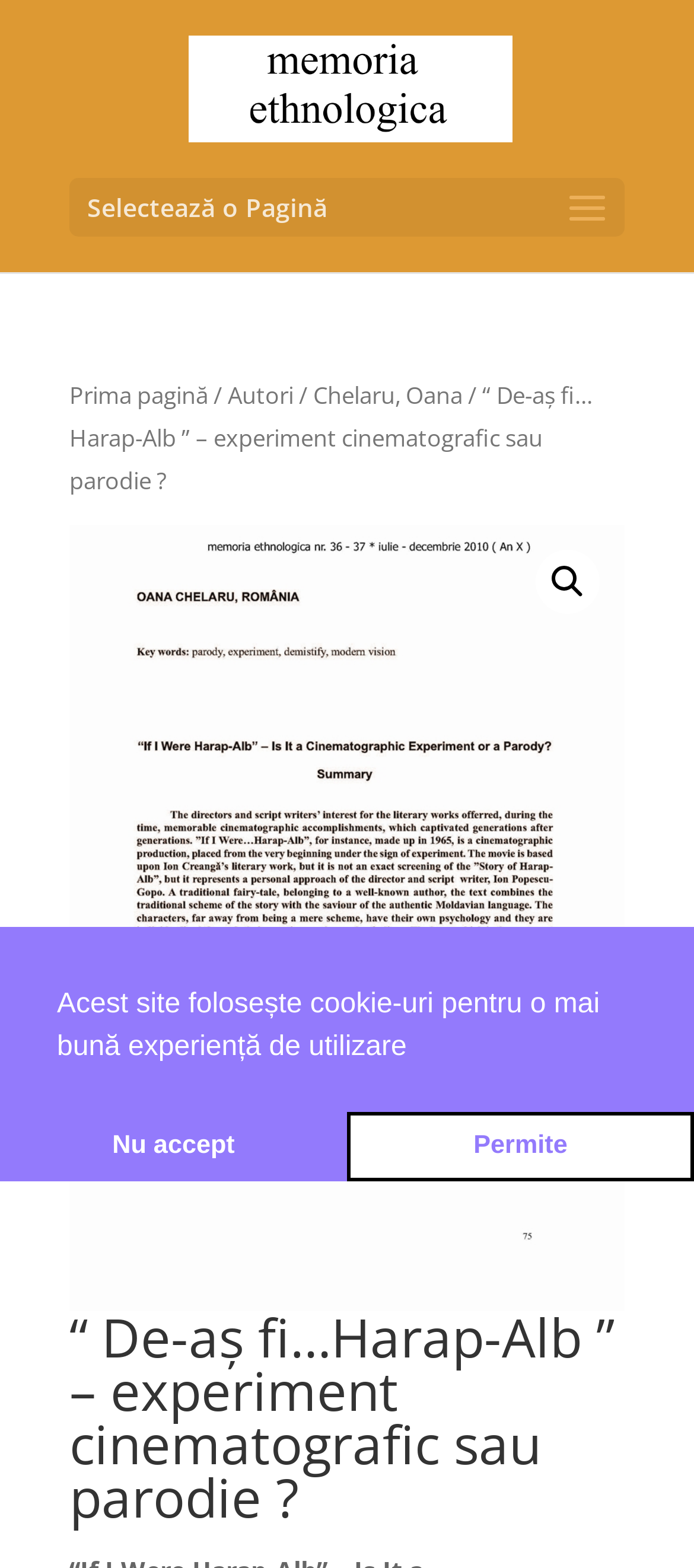Extract the top-level heading from the webpage and provide its text.

“ De-aş fi…Harap-Alb ” – experiment cinematografic sau parodie ?